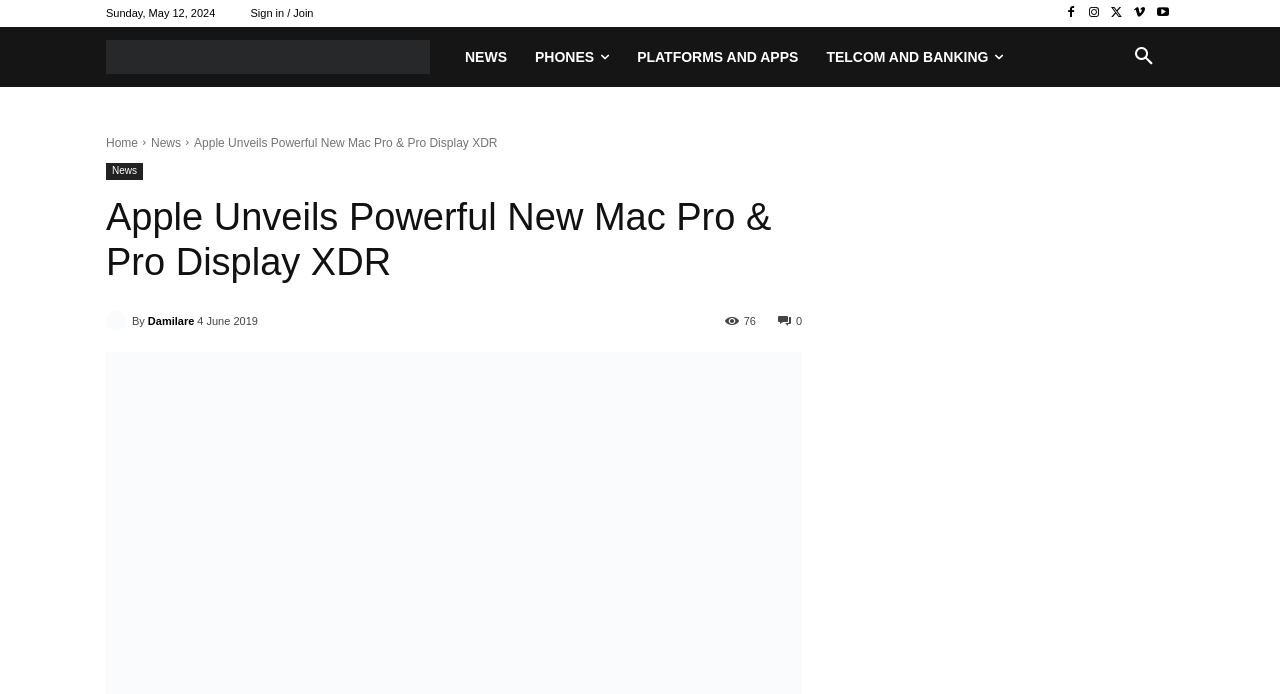Answer the following query concisely with a single word or phrase:
What is the name of the website?

PhoneCorridor